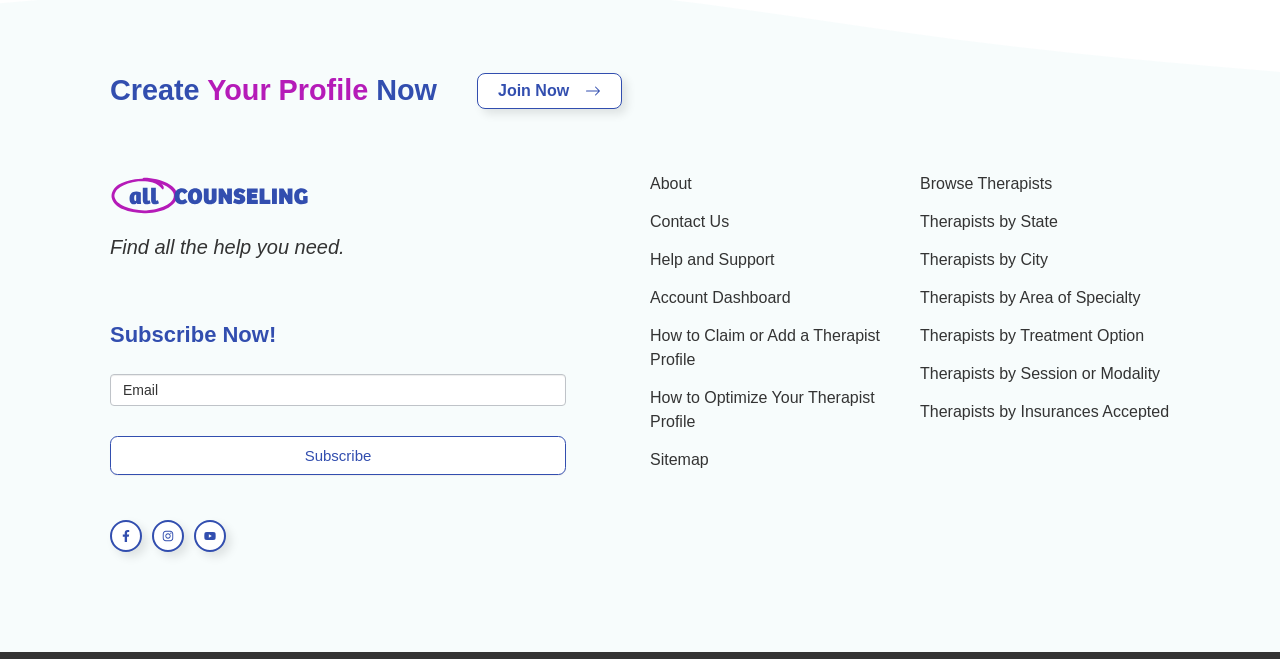Please identify the bounding box coordinates of the clickable area that will fulfill the following instruction: "Subscribe to the newsletter". The coordinates should be in the format of four float numbers between 0 and 1, i.e., [left, top, right, bottom].

[0.086, 0.662, 0.442, 0.721]